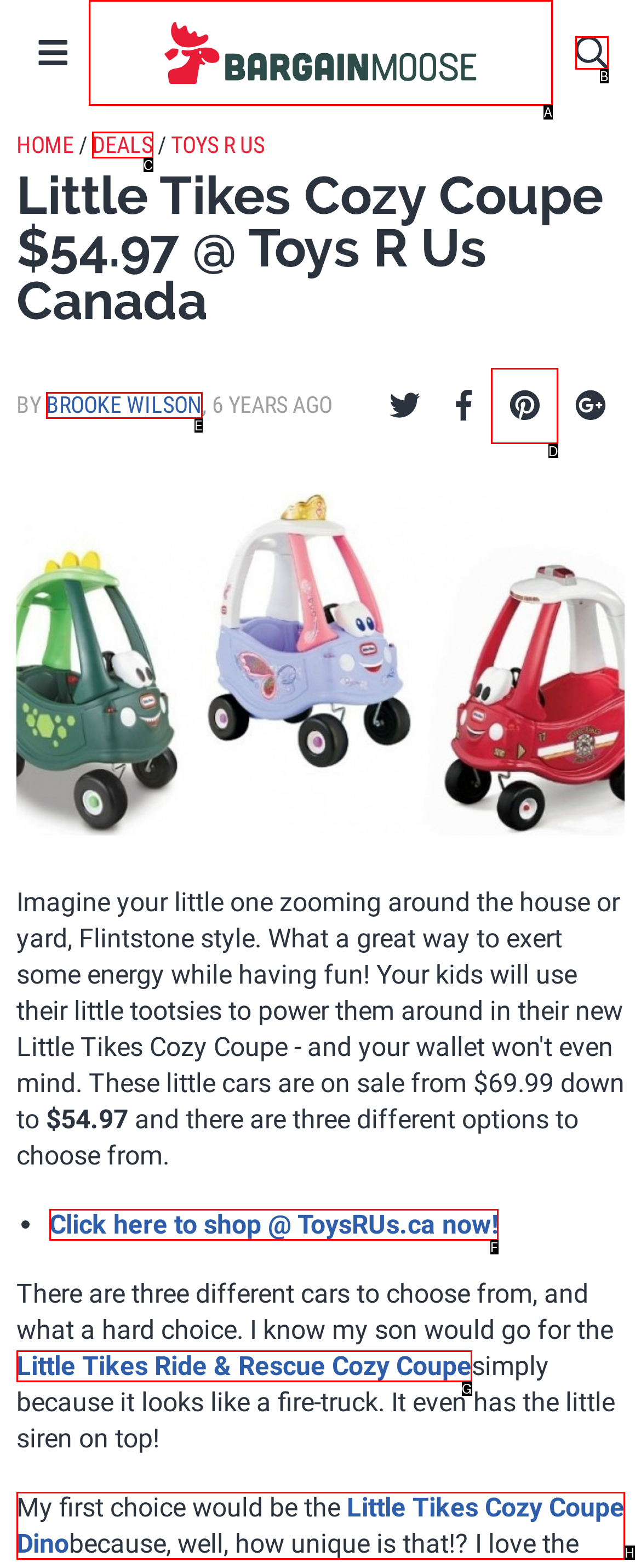For the task: Click the 'Click here to shop @ ToysRUs.ca now!' link, identify the HTML element to click.
Provide the letter corresponding to the right choice from the given options.

F